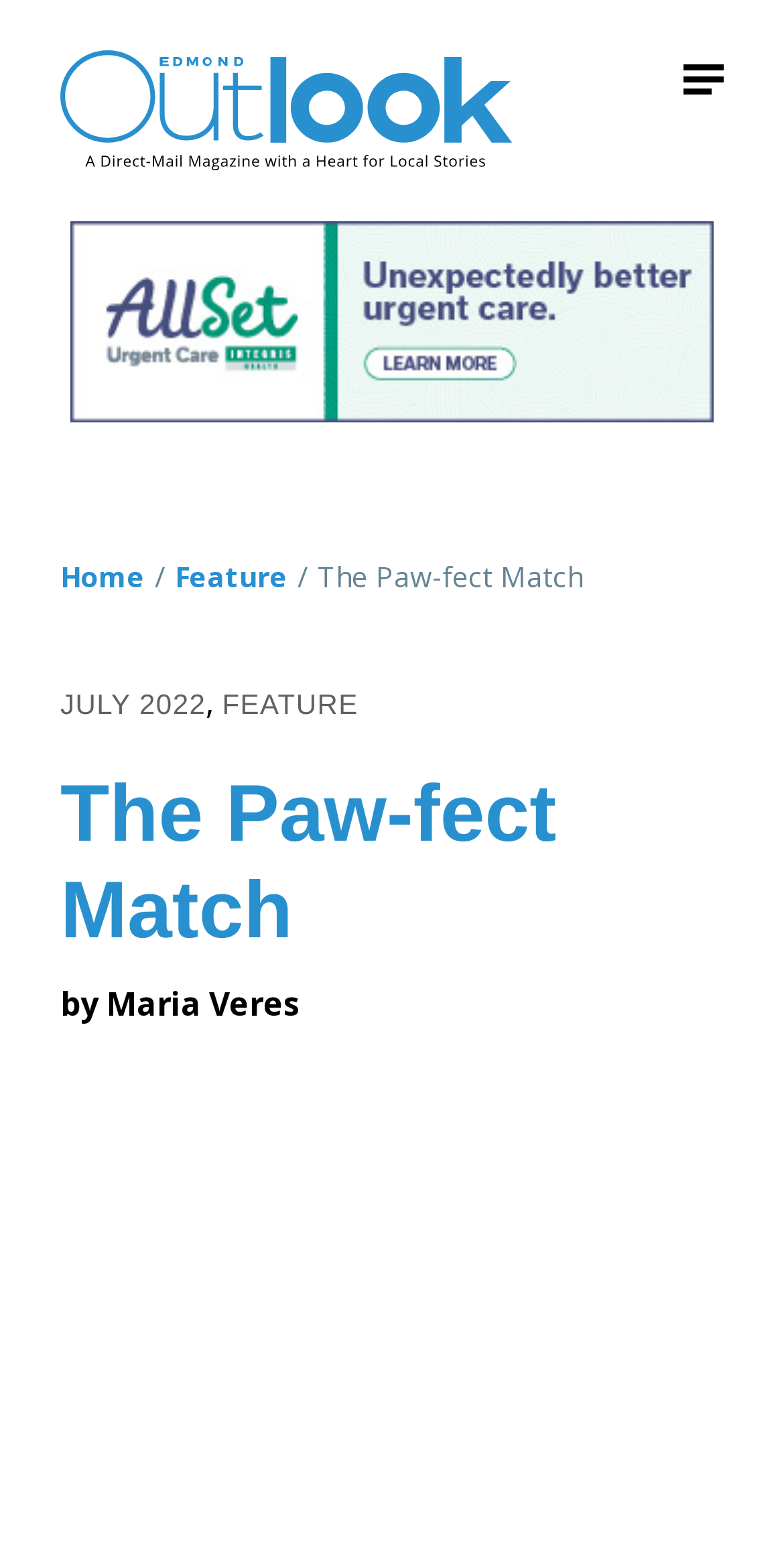Please determine the bounding box coordinates for the UI element described here. Use the format (top-left x, top-left y, bottom-right x, bottom-right y) with values bounded between 0 and 1: Maria Veres

[0.136, 0.637, 0.382, 0.665]